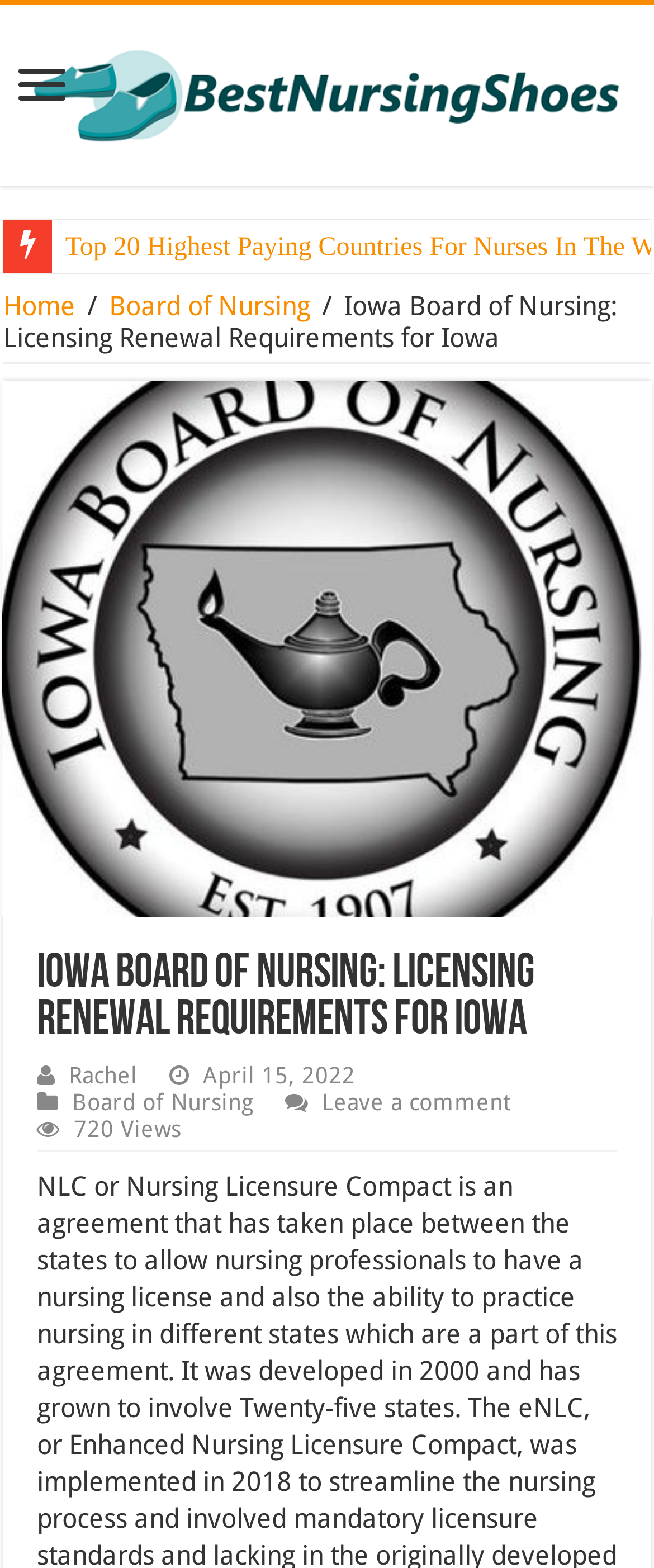Predict the bounding box of the UI element based on this description: "Home".

[0.005, 0.185, 0.115, 0.205]